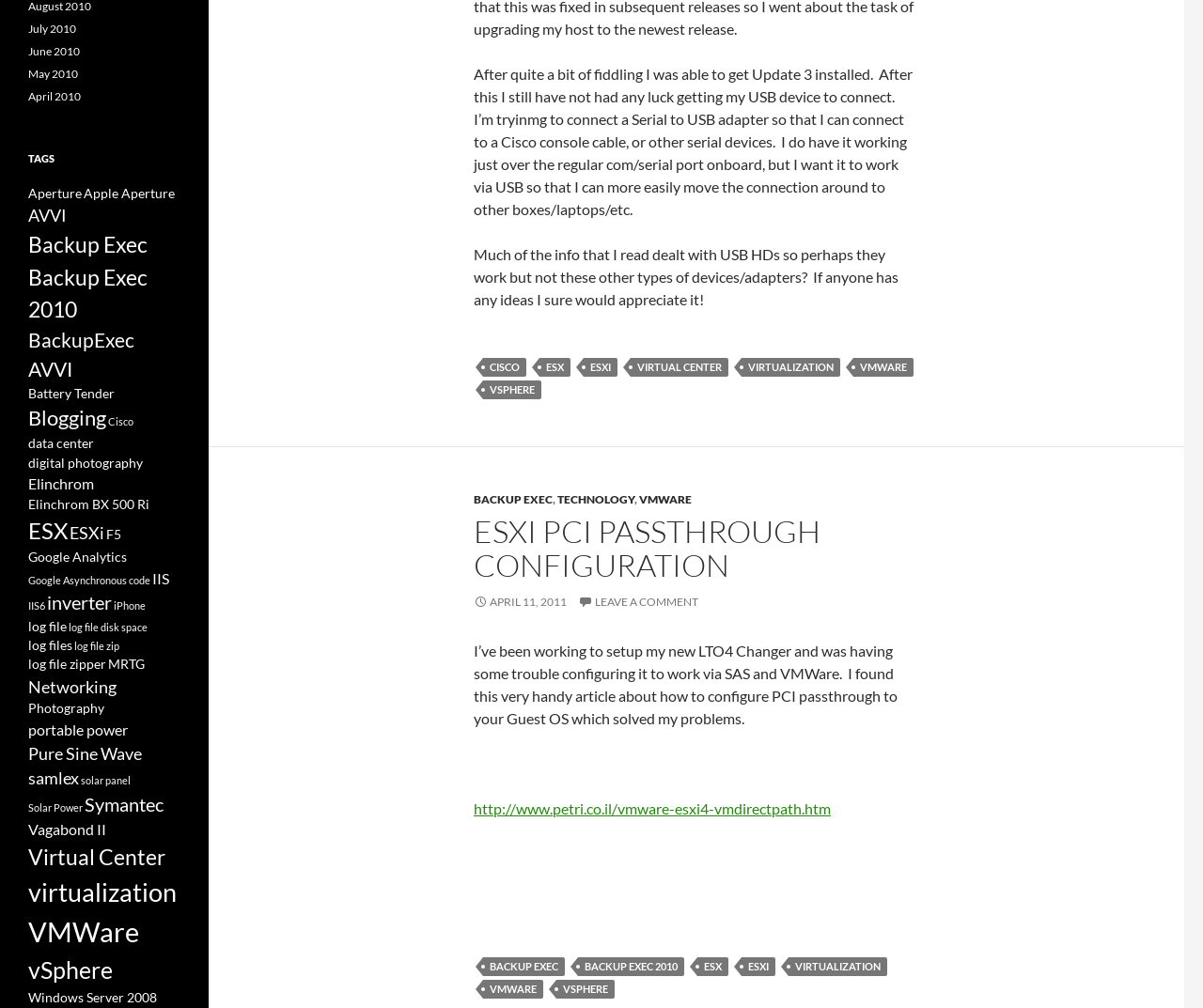Find the bounding box coordinates of the clickable region needed to perform the following instruction: "Click on the 'CISCO' link". The coordinates should be provided as four float numbers between 0 and 1, i.e., [left, top, right, bottom].

[0.402, 0.355, 0.438, 0.374]